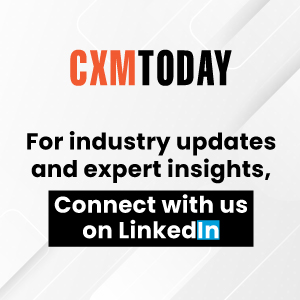What is the purpose of the call to action?
Please respond to the question with a detailed and thorough explanation.

The call to action is intended to encourage viewers to connect with CXM TODAY on LinkedIn, where they can receive industry updates and expert insights, thereby fostering connections and sharing valuable information within the industry.